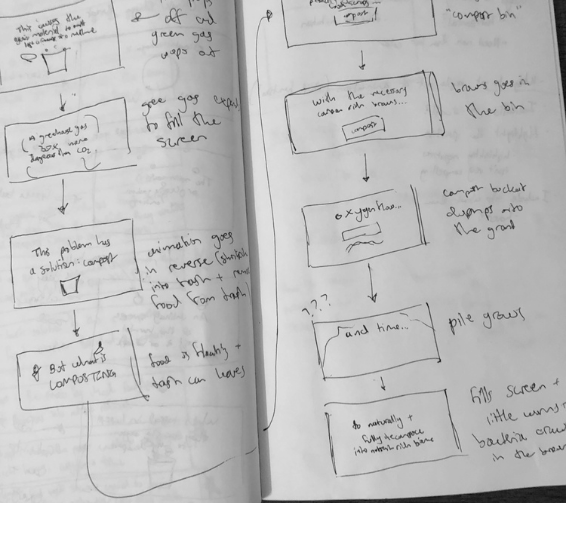What is the significance of the scribbled question mark?
Using the image as a reference, give an elaborate response to the question.

The scribbled question mark on the right page of the notebook indicates areas of uncertainty or further brainstorming, highlighting the iterative nature of sketching as part of the design and prototyping phase.